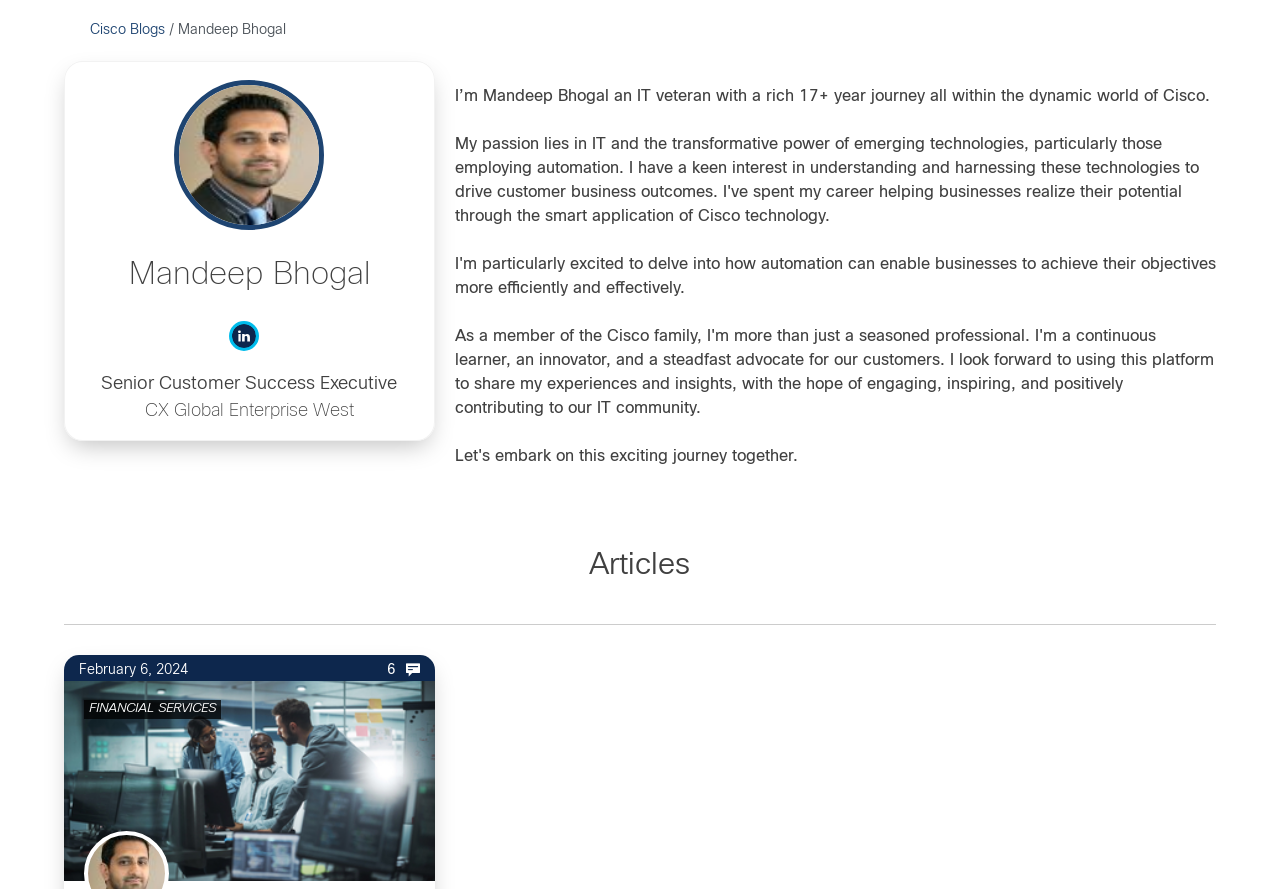Using a single word or phrase, answer the following question: 
What is the job title of Mandeep Bhogal?

Senior Customer Success Executive